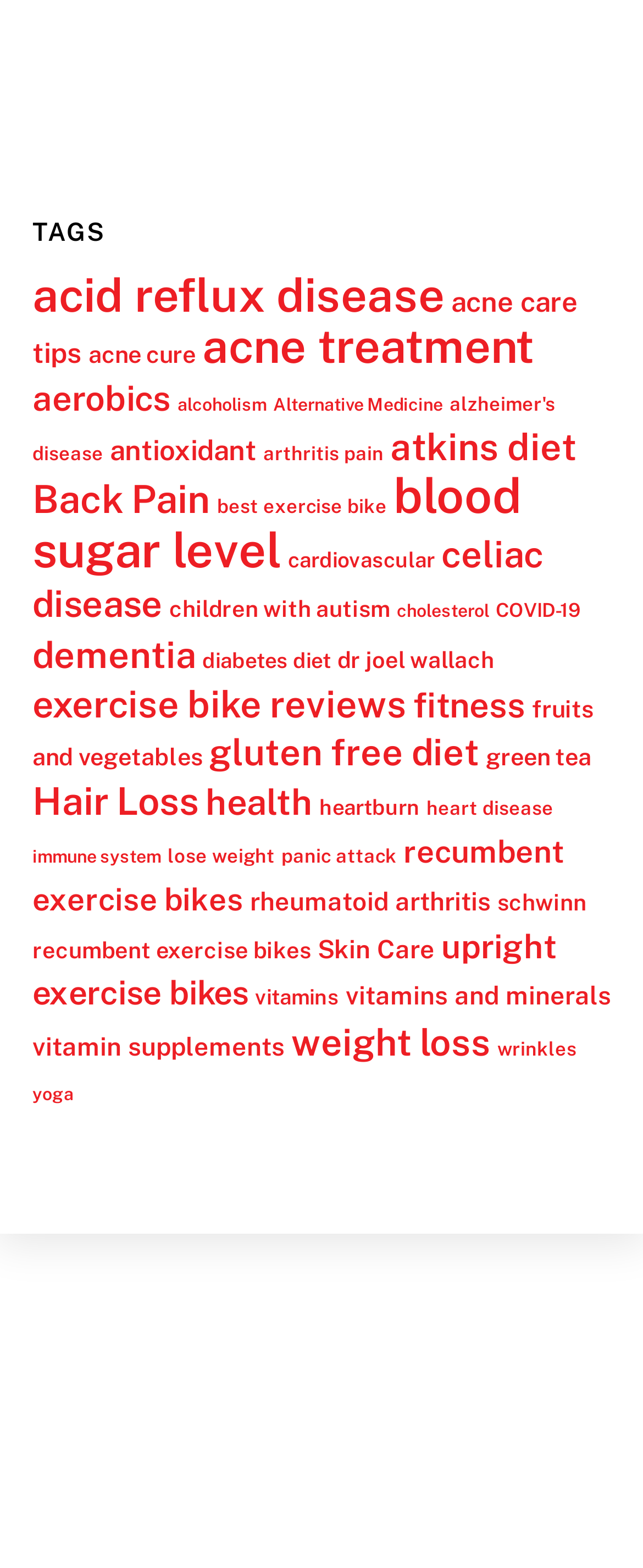Identify the bounding box coordinates for the UI element described as: "panic attack".

[0.437, 0.539, 0.617, 0.553]